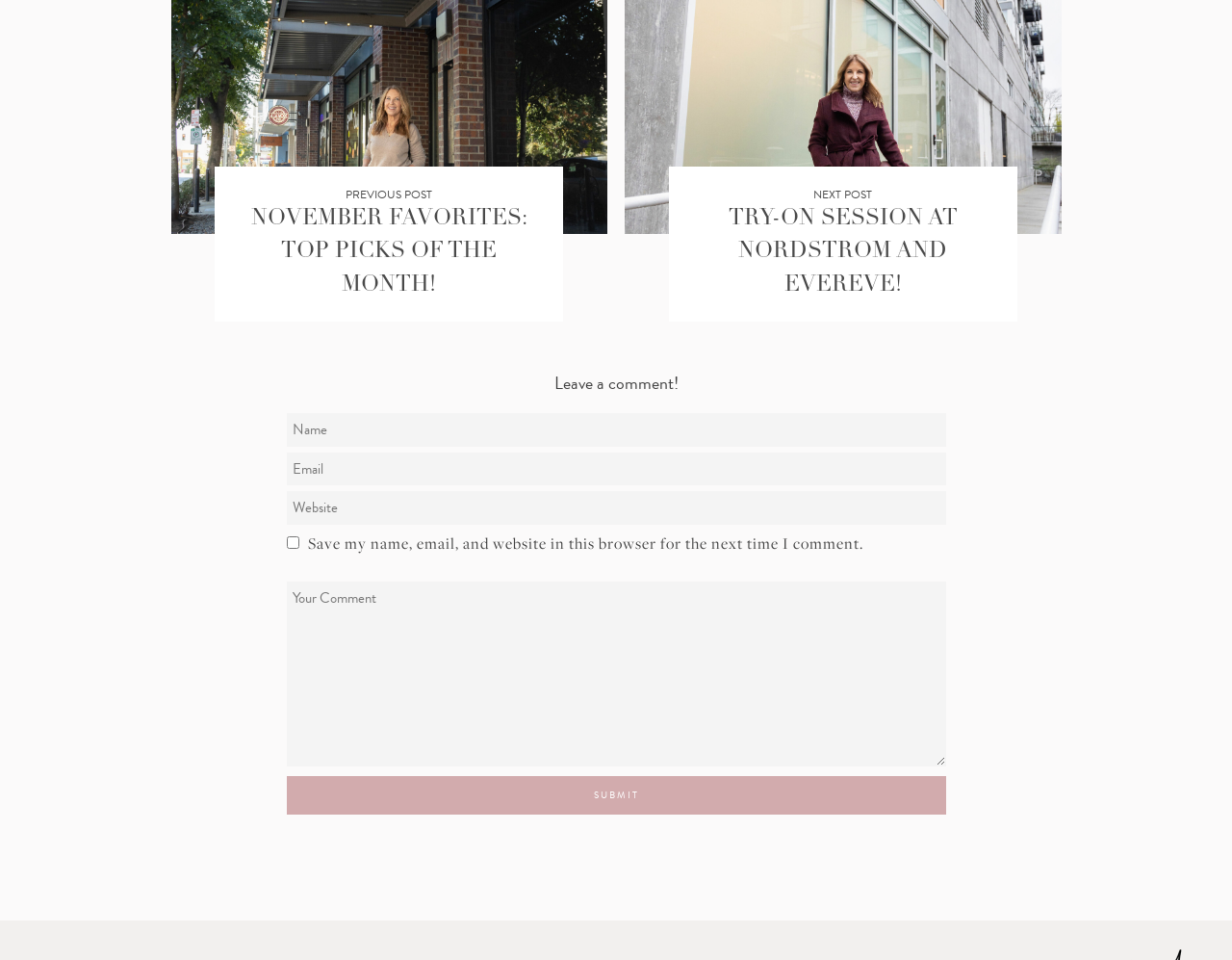Using the webpage screenshot, find the UI element described by name="url" placeholder="Website". Provide the bounding box coordinates in the format (top-left x, top-left y, bottom-right x, bottom-right y), ensuring all values are floating point numbers between 0 and 1.

[0.232, 0.512, 0.768, 0.546]